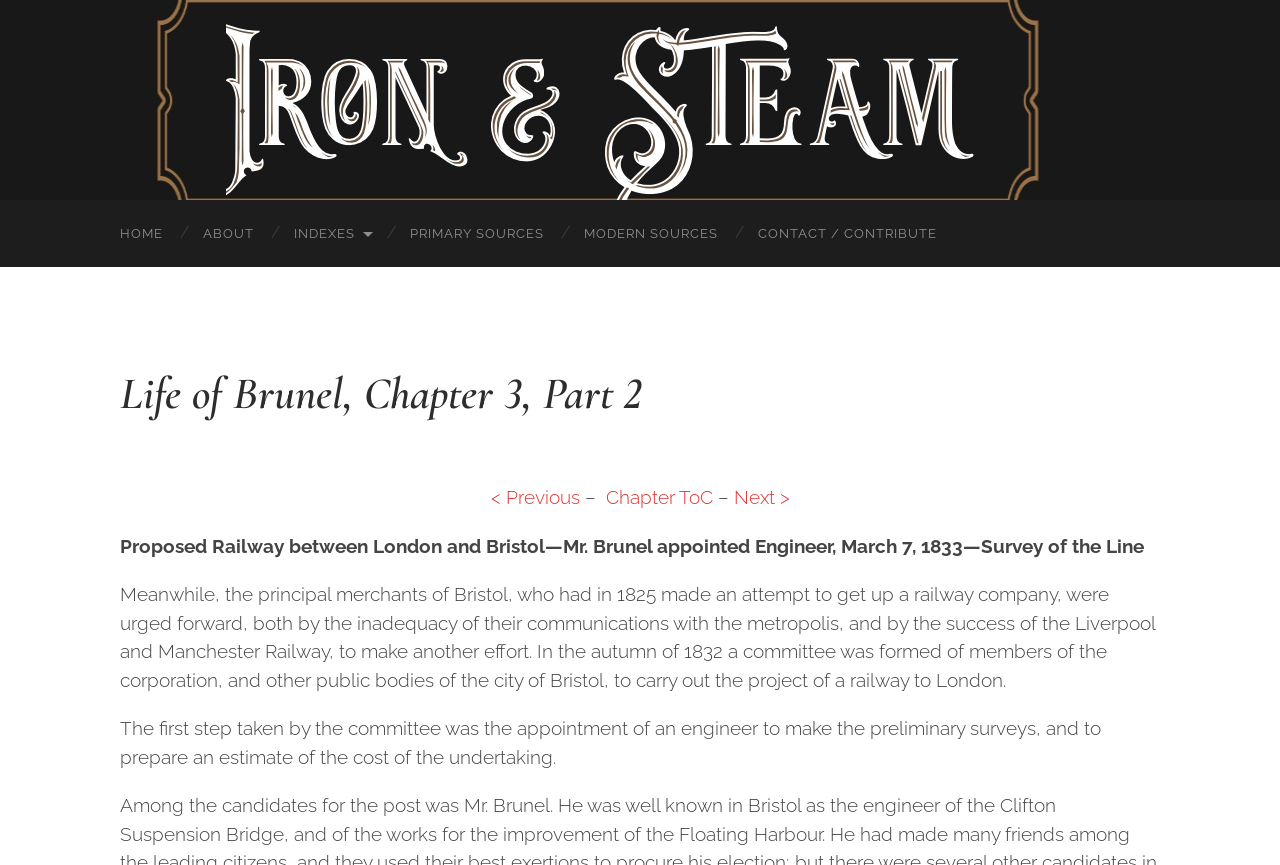Please identify the bounding box coordinates of the clickable area that will allow you to execute the instruction: "view primary sources".

[0.305, 0.231, 0.441, 0.309]